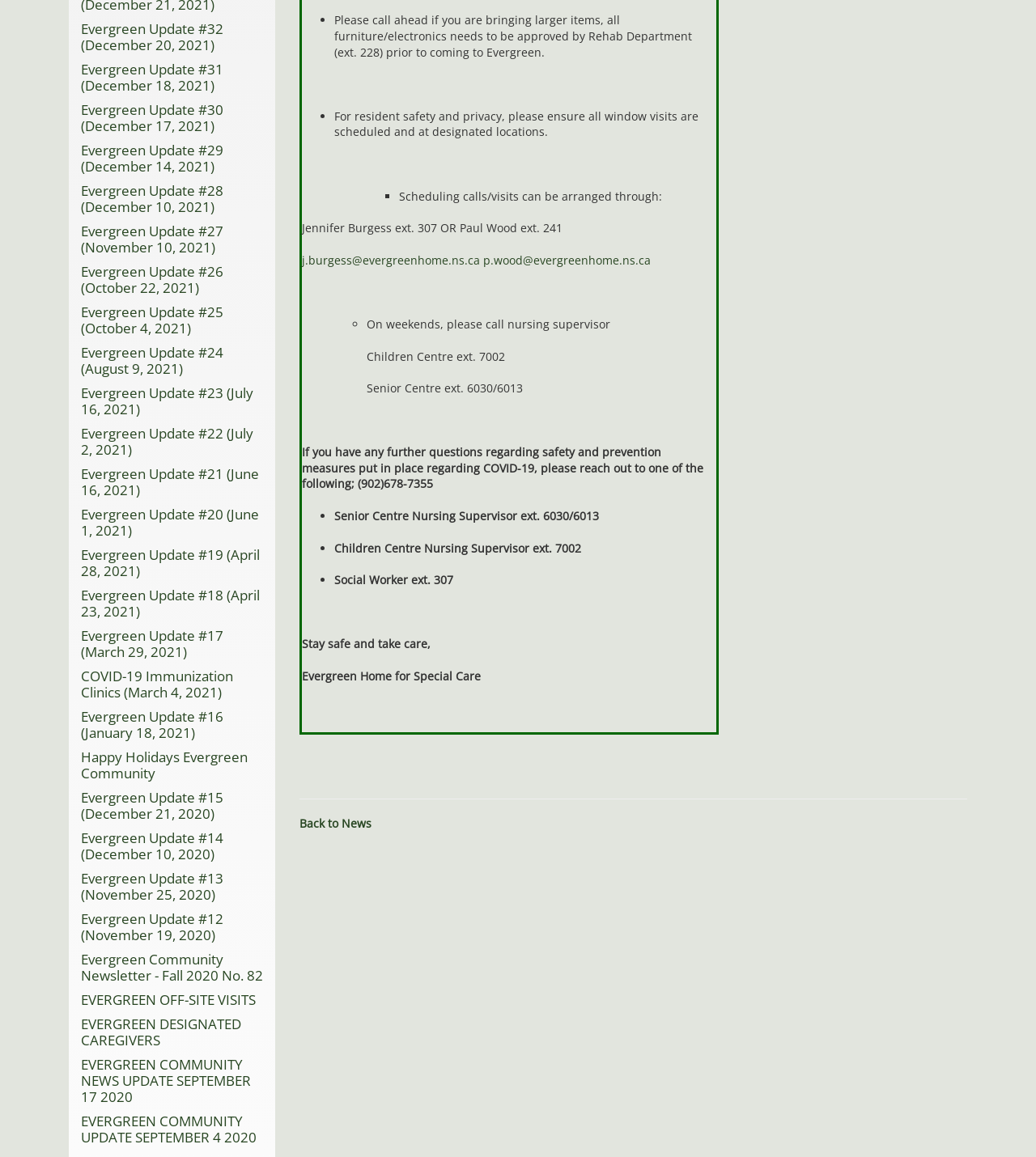How many Evergreen Update links are there? Look at the image and give a one-word or short phrase answer.

27